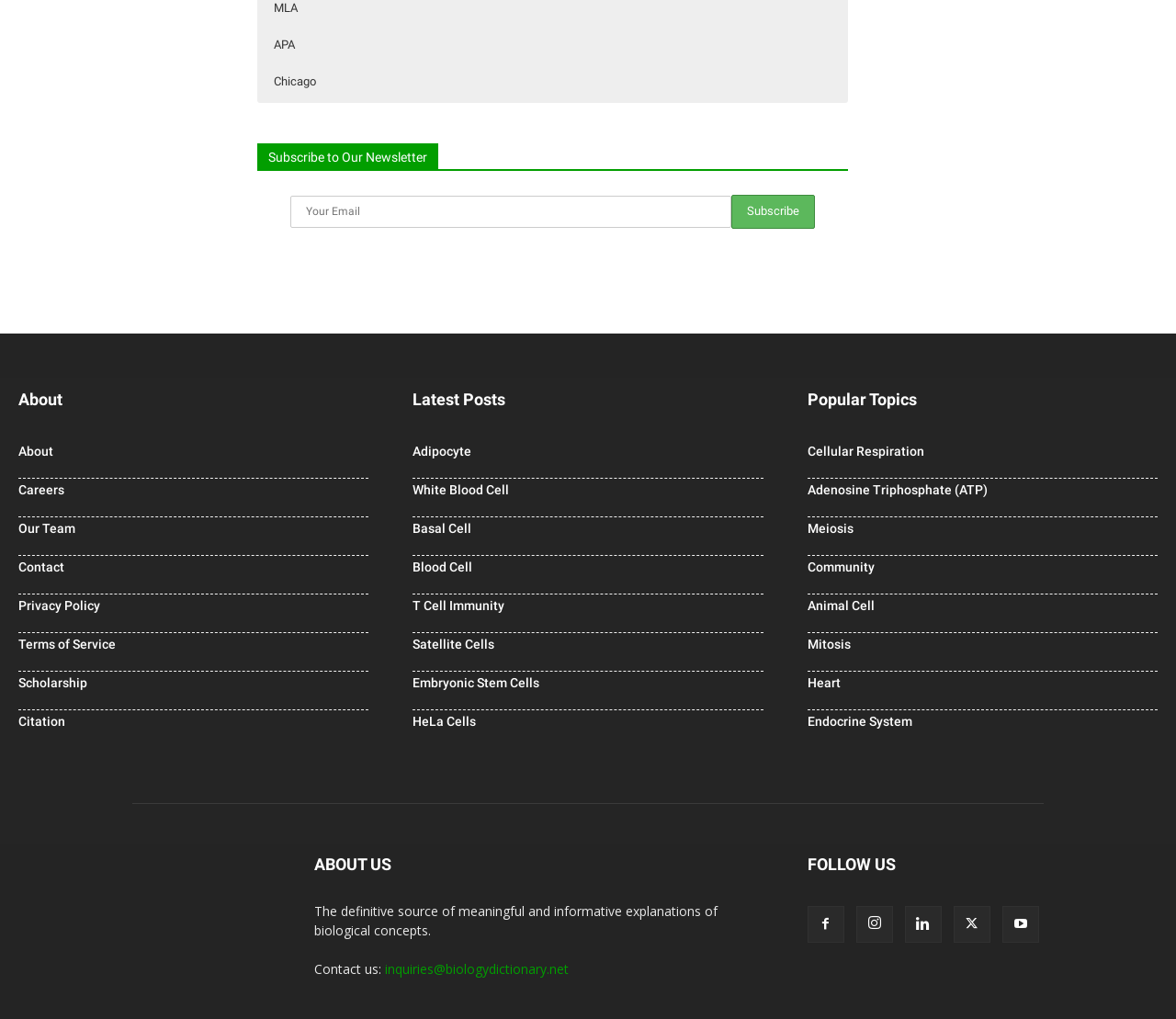What can be subscribed to on this webpage?
Answer the question in a detailed and comprehensive manner.

There is a section on the webpage that says 'Subscribe to Our Newsletter' and has a textbox to enter an email address. This suggests that users can subscribe to a newsletter related to the biology topics on this webpage.